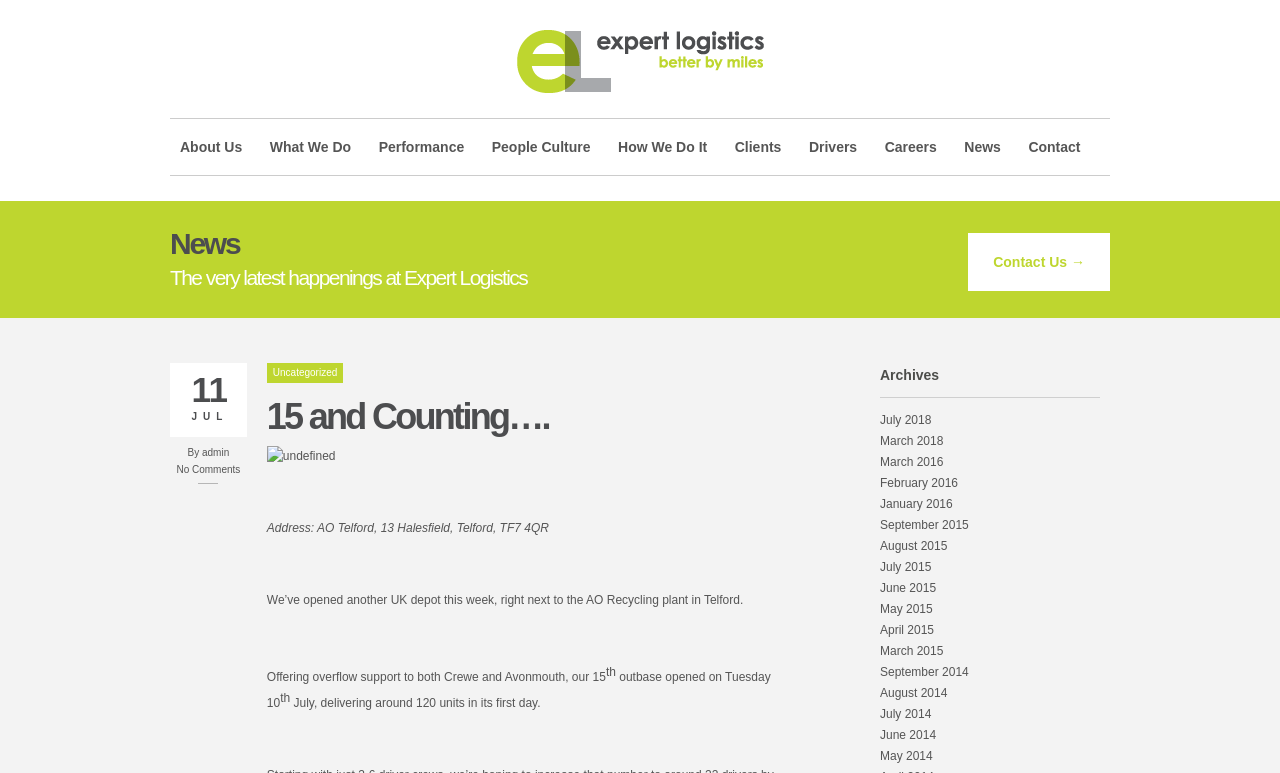What is the latest news article about?
Using the visual information from the image, give a one-word or short-phrase answer.

Opening of a new UK depot